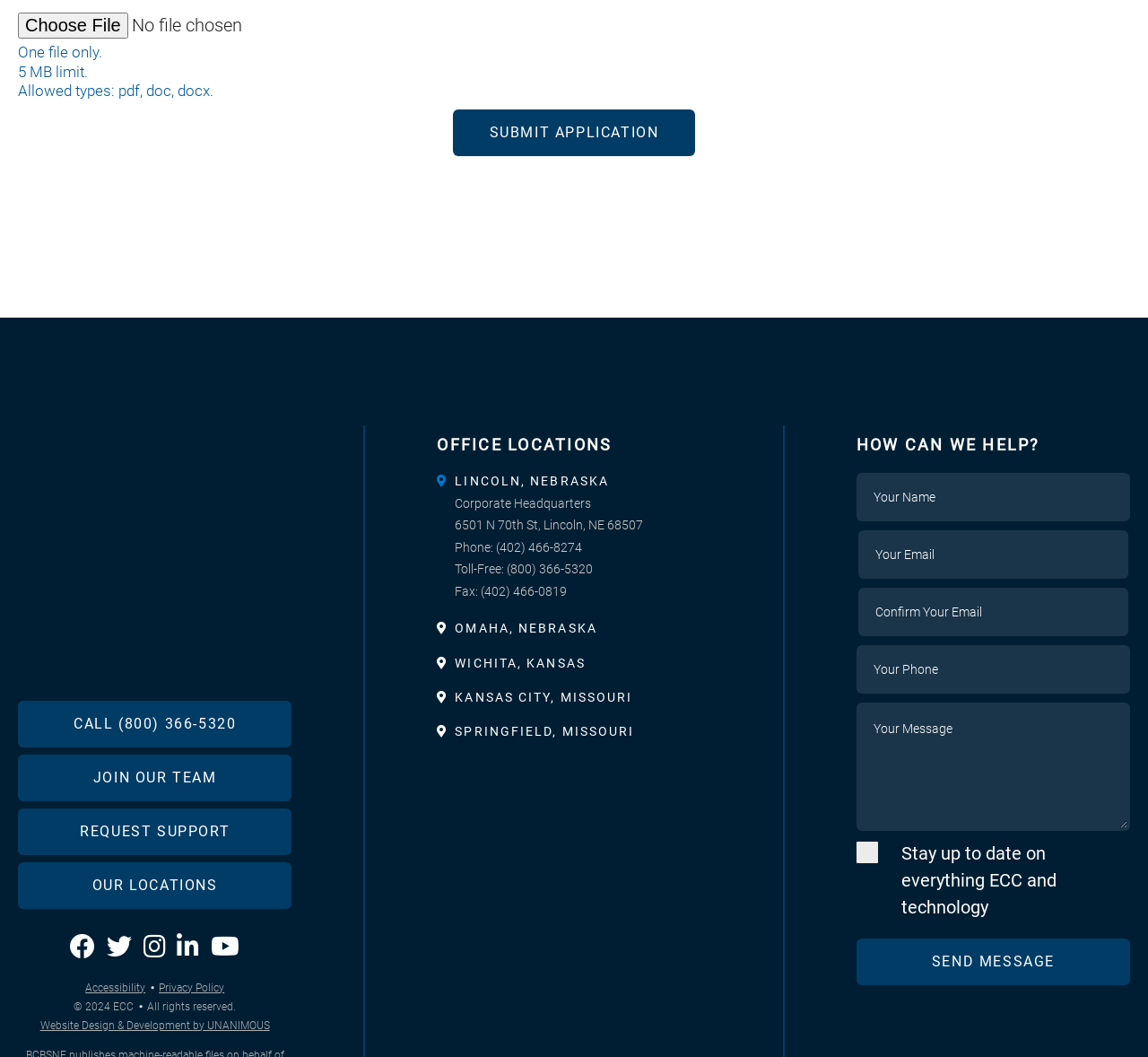Highlight the bounding box coordinates of the element that should be clicked to carry out the following instruction: "Submit application". The coordinates must be given as four float numbers ranging from 0 to 1, i.e., [left, top, right, bottom].

[0.395, 0.104, 0.605, 0.148]